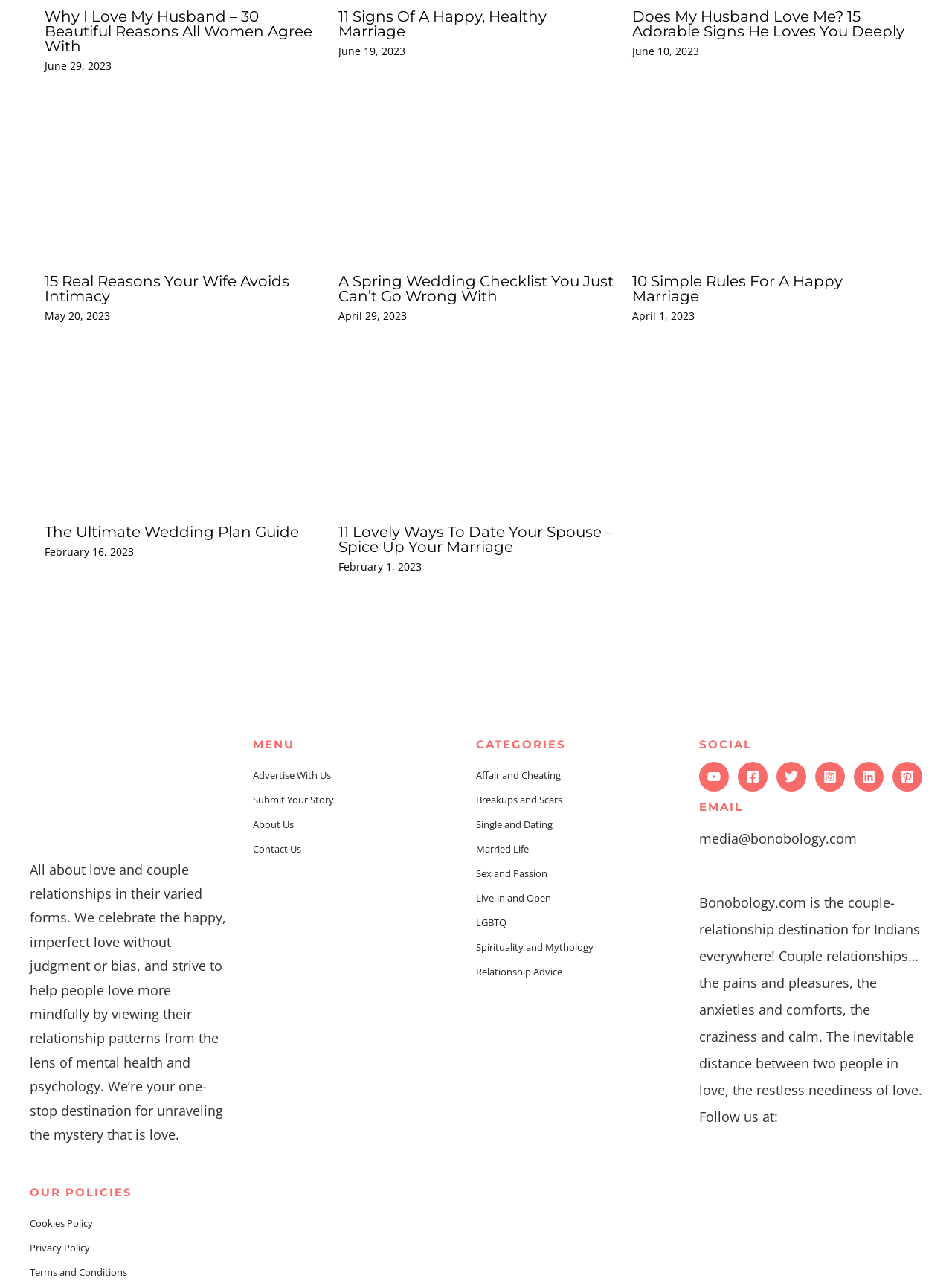Could you locate the bounding box coordinates for the section that should be clicked to accomplish this task: "Read the article about 15 real reasons your wife avoids intimacy".

[0.047, 0.213, 0.336, 0.252]